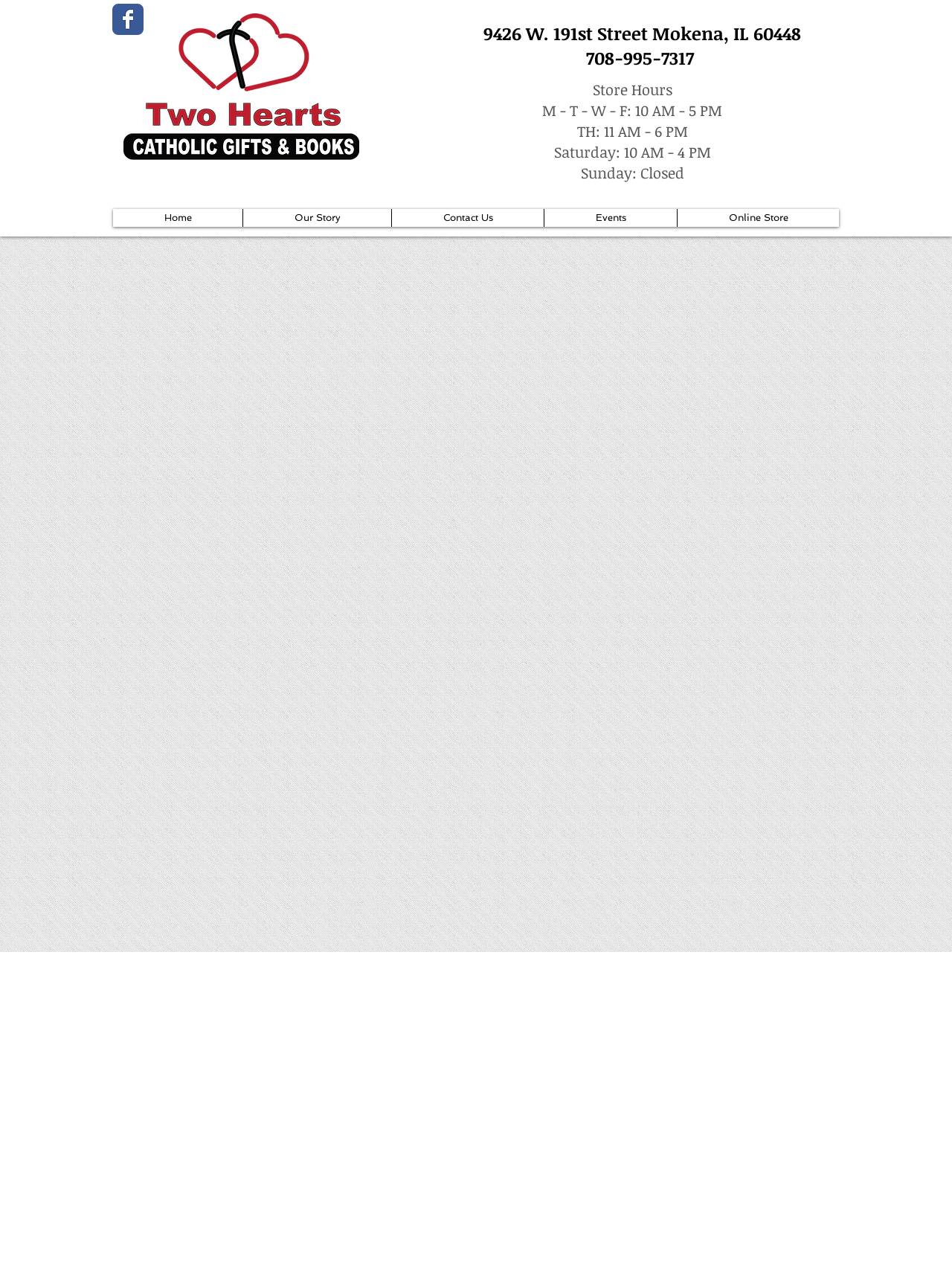Generate a comprehensive description of the webpage content.

The webpage is an online store for "twohearts". At the top left, there is a logo image of "Two hearts" with a link to the homepage. Next to the logo, there is a social bar with a Facebook page link, represented by an image. 

Below the logo, there is a section displaying the store's address, "9426 W. 191st Street Mokena, IL 60448", and phone number, "708-995-7317". 

To the right of the address section, there is an iframe containing the online store. Above the iframe, there is a heading that lists the store hours, including Monday to Thursday, Friday, Saturday, and Sunday. 

At the top of the page, there is a navigation menu labeled "Site" that contains links to "Home", "Our Story", "Contact Us", "Events", and "Online Store". 

At the bottom right of the page, there are two iframes, both labeled "Online Store", which likely contain the online store's content.